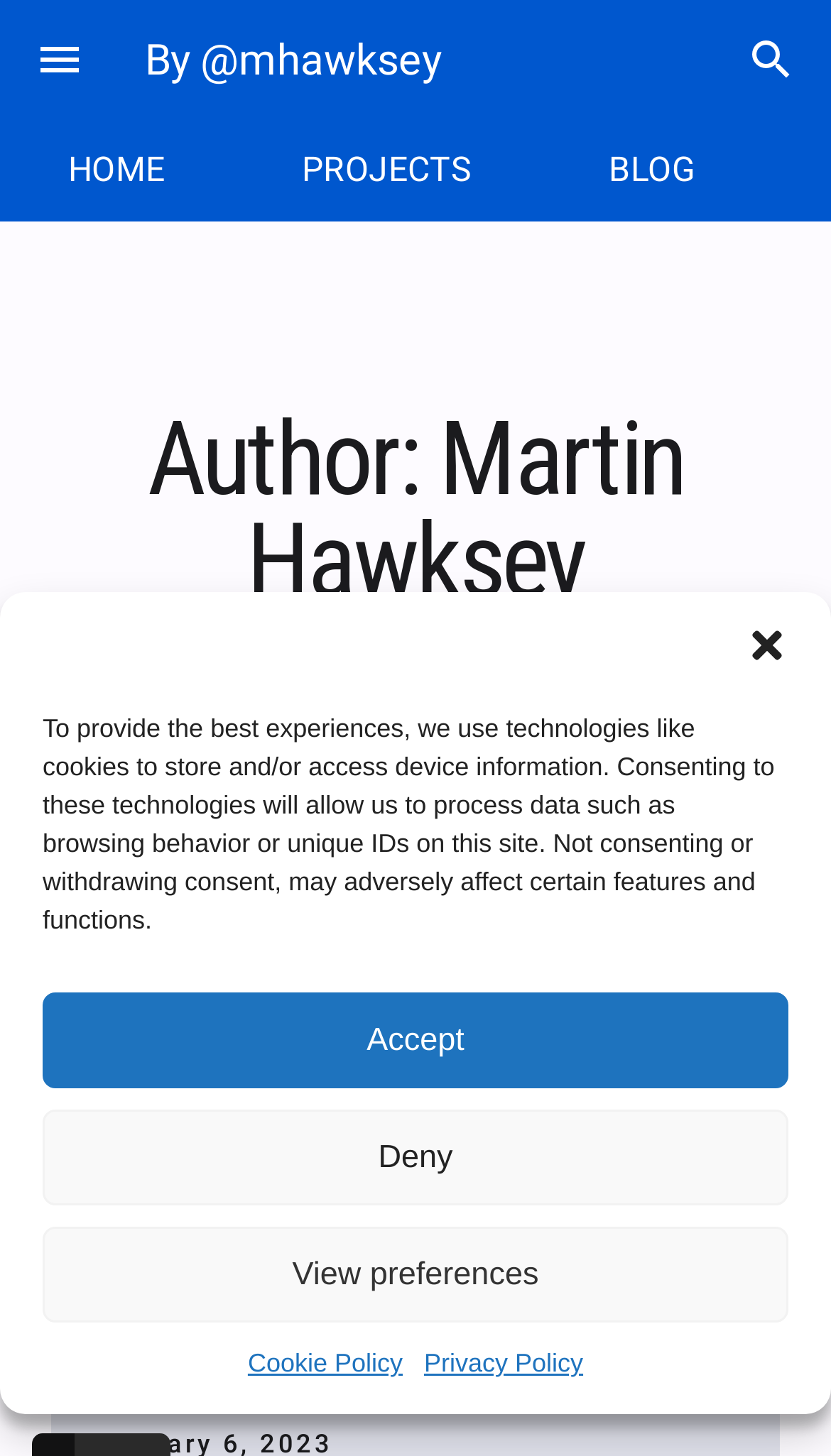Find the bounding box of the UI element described as follows: "Blog".

[0.651, 0.082, 0.919, 0.152]